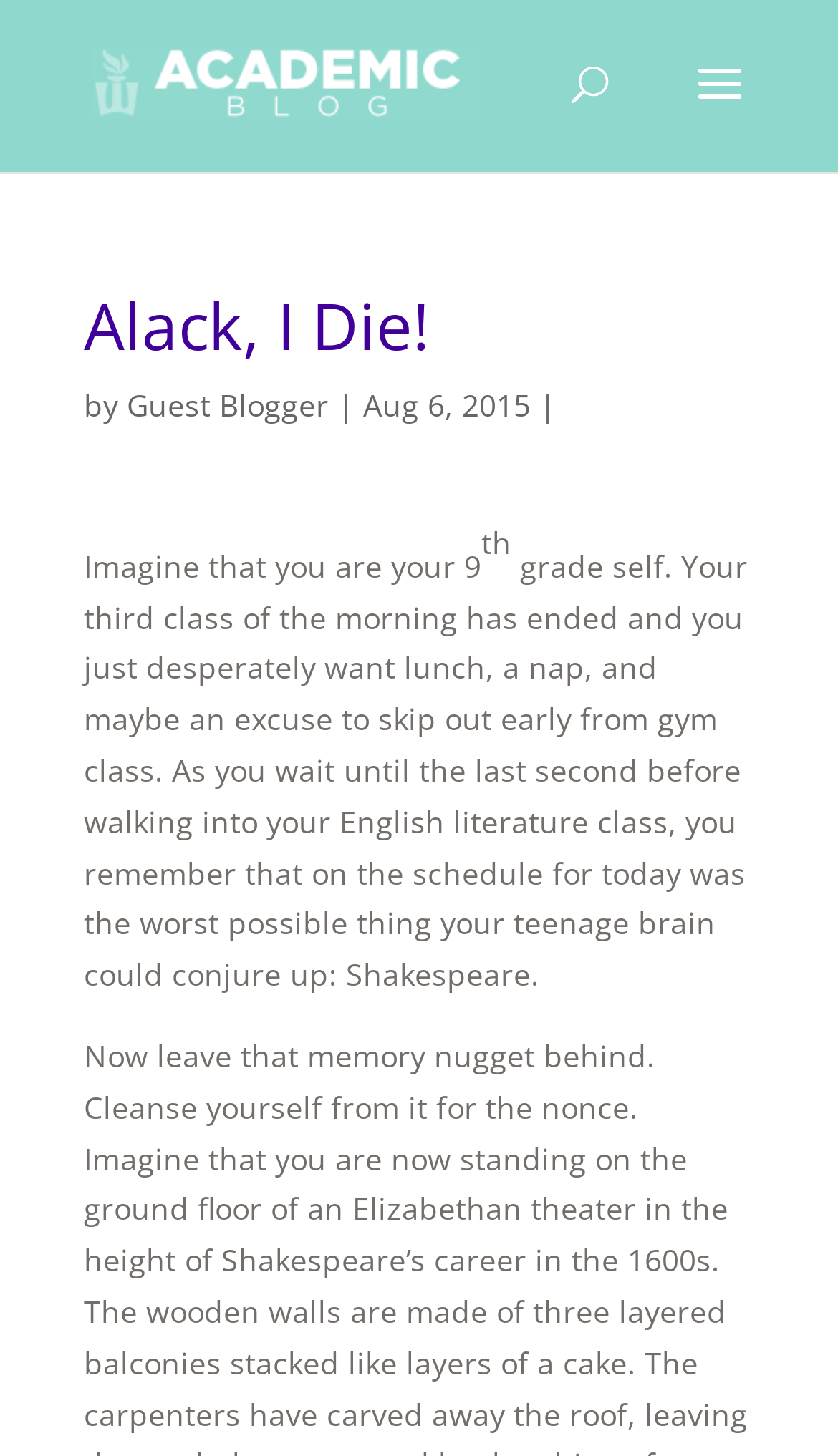What is the author of the blog post?
Look at the image and respond with a single word or a short phrase.

Guest Blogger